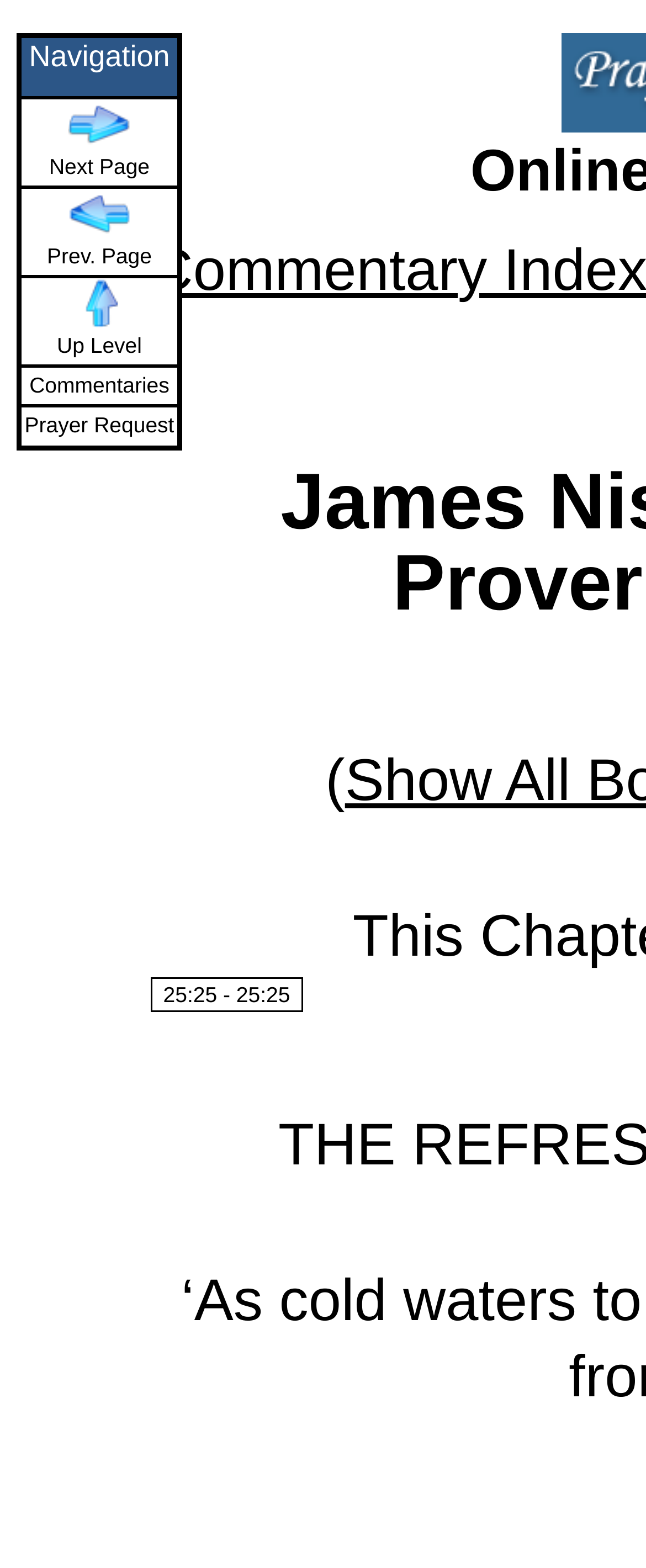Answer briefly with one word or phrase:
What is the text of the link?

25:25 - 25:25